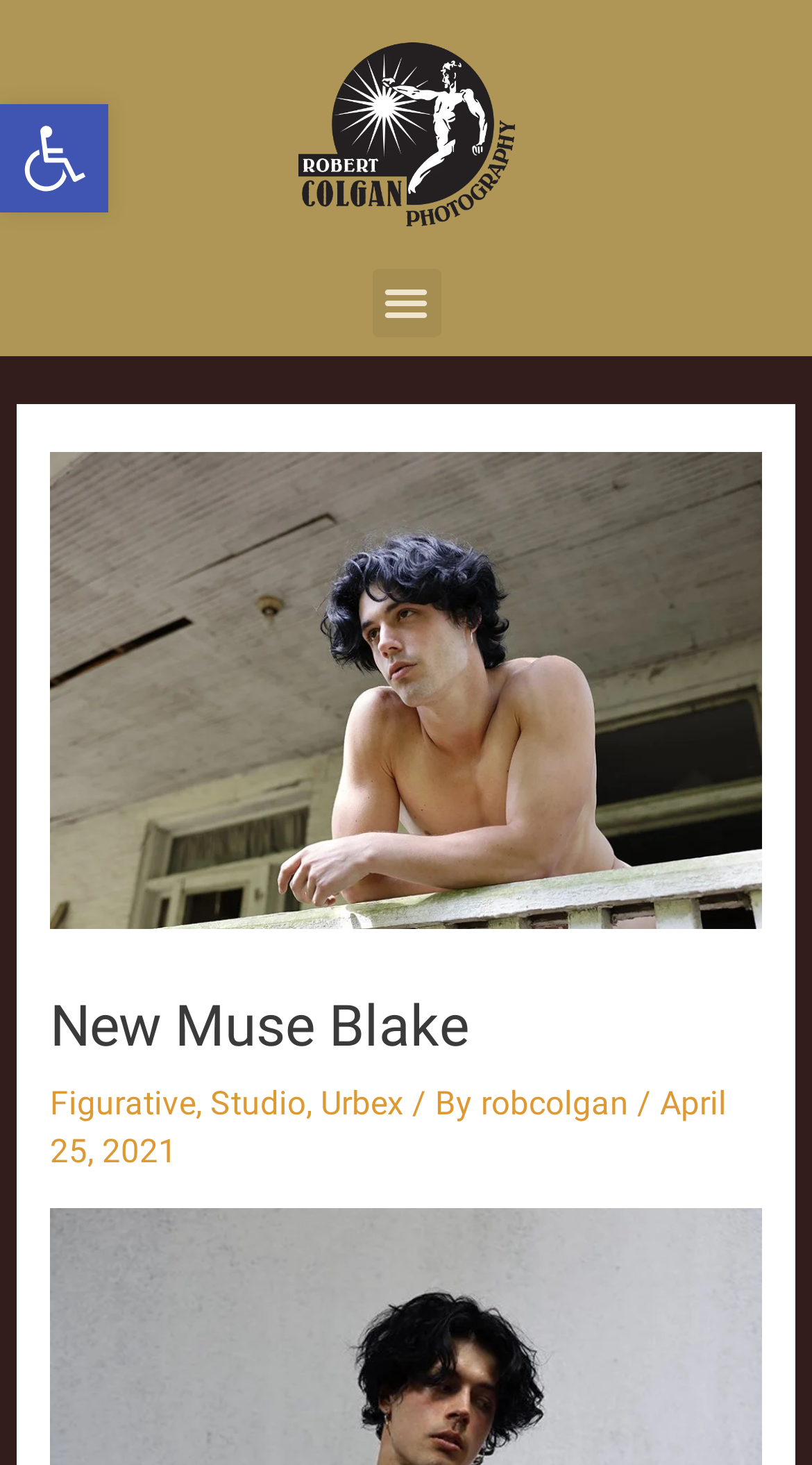Who is the photographer of the photo?
Based on the image, respond with a single word or phrase.

Rob Colgan